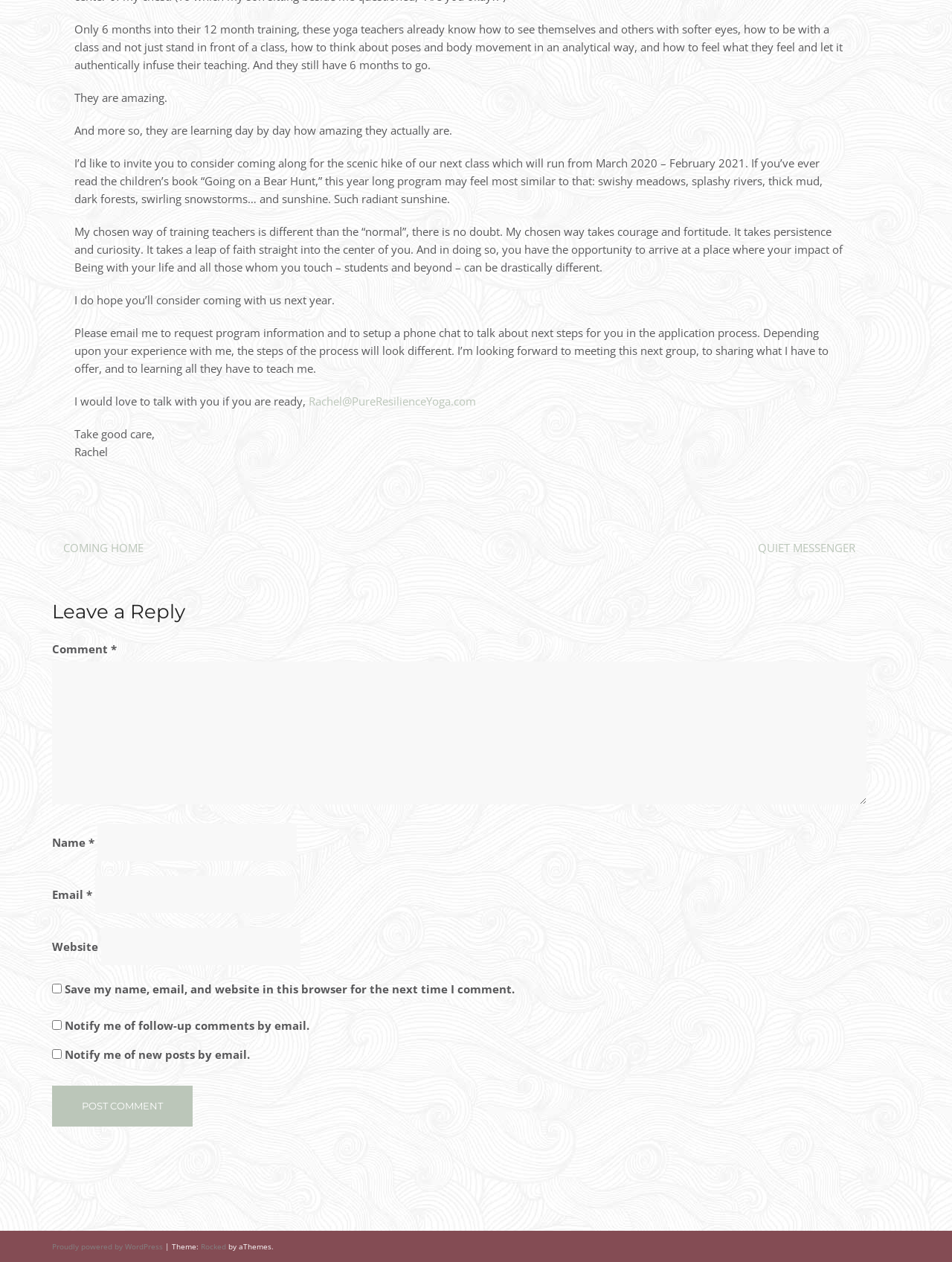What is the author inviting readers to do?
From the details in the image, provide a complete and detailed answer to the question.

The author is inviting readers to consider joining the next class which will run from March 2020 to February 2021, as mentioned in the text 'I’d like to invite you to consider coming along for the scenic hike of our next class which will run from March 2020 – February 2021.'